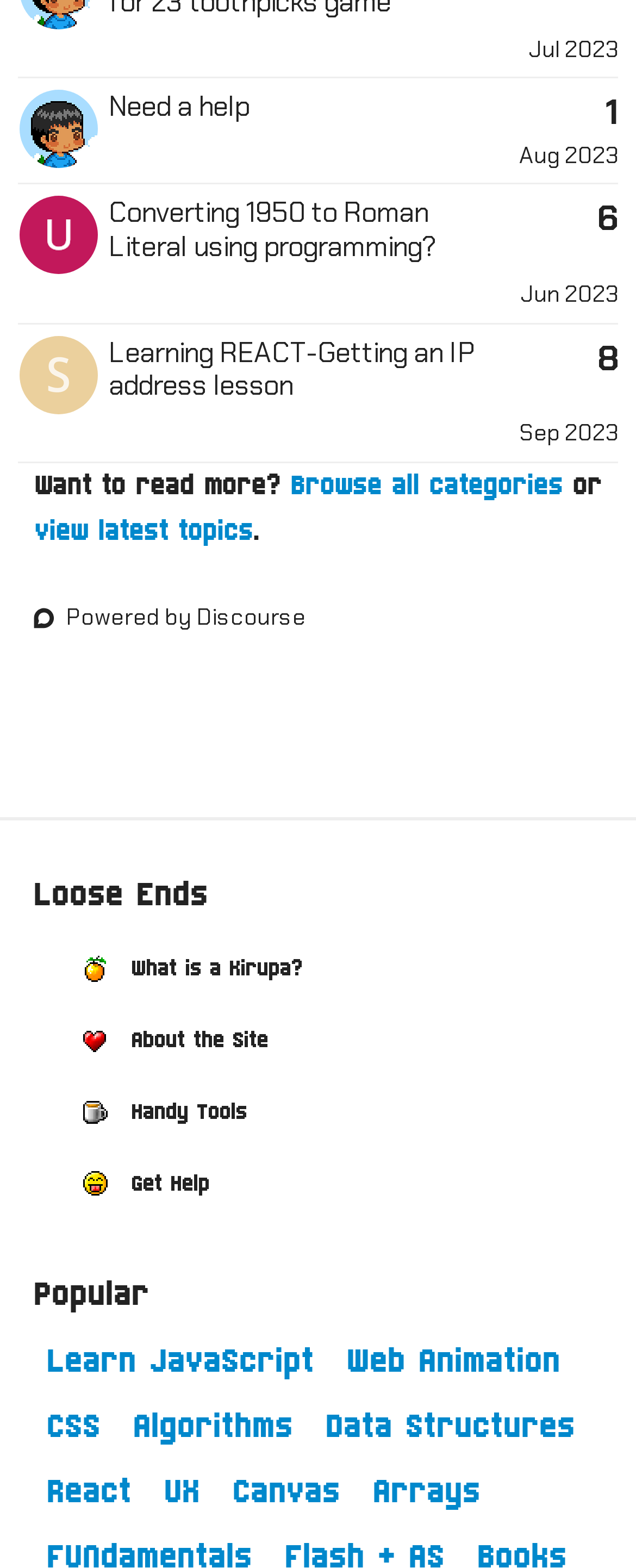Predict the bounding box coordinates of the UI element that matches this description: "Need a help". The coordinates should be in the format [left, top, right, bottom] with each value between 0 and 1.

[0.171, 0.057, 0.392, 0.08]